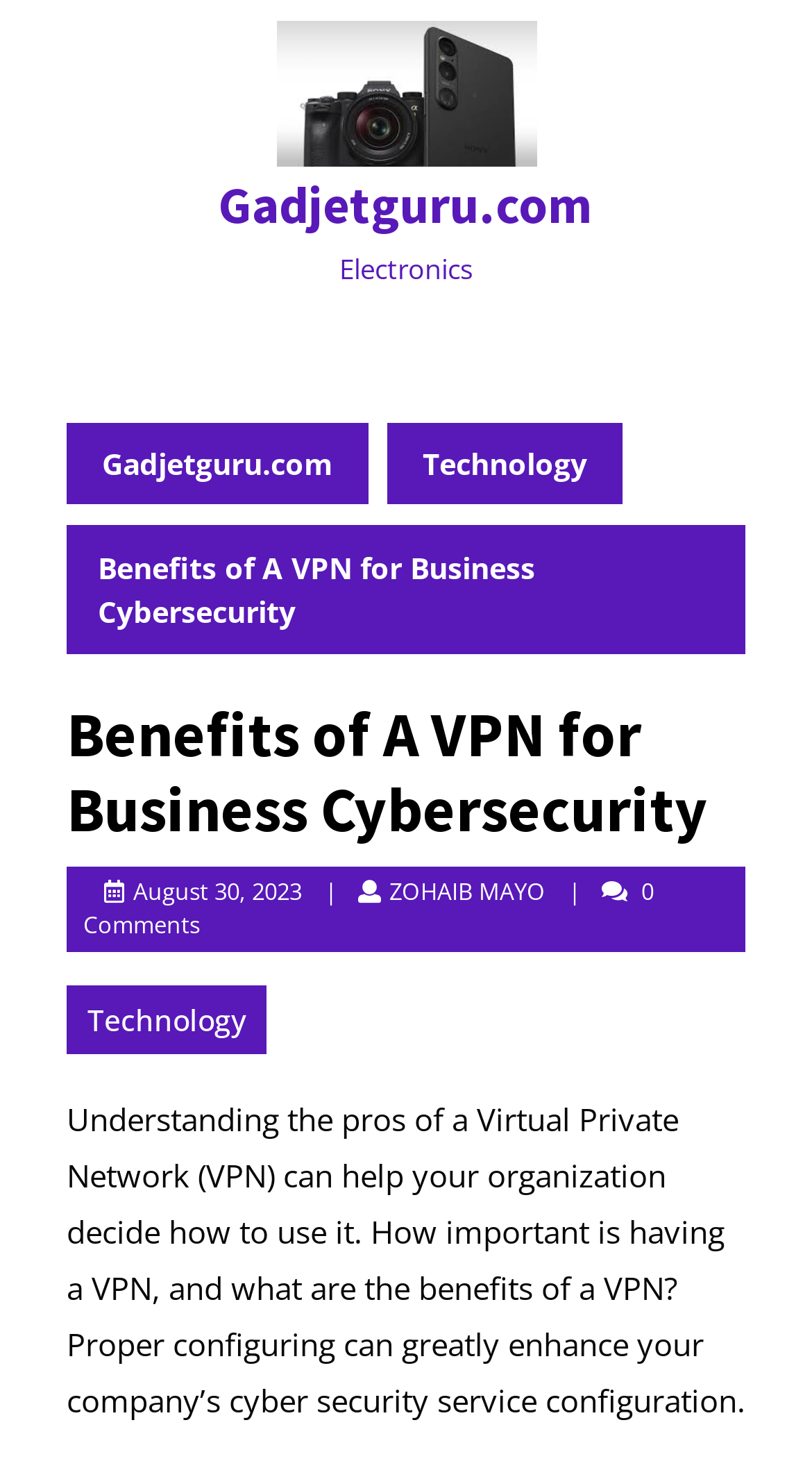Describe all the key features of the webpage in detail.

The webpage is about the benefits of a Virtual Private Network (VPN) for business cybersecurity. At the top left, there is a logo of Gadjetguru.com, which is an image with a corresponding link to the website. Next to the logo, there is a link to the website's homepage. Below the logo, there are two links, one to "Electronics" and another to "Technology", which are categories on the website.

The main content of the webpage is headed by a title "Benefits of A VPN for Business Cybersecurity" which is a prominent heading. Below the title, there is a subheading with the date "August 30, 2023" and the author's name "ZOHAIB MAYO". There is also a link to the author's profile.

The main article starts with a paragraph that explains the importance of understanding the pros of a VPN and how it can help organizations decide how to use it. The paragraph also mentions the benefits of a VPN and how proper configuration can enhance a company's cybersecurity.

At the bottom of the article, there is a link to the "Technology" category, and a note that says "0 Comments", indicating that there are no comments on the article. Overall, the webpage is focused on providing information about the benefits of a VPN for business cybersecurity.